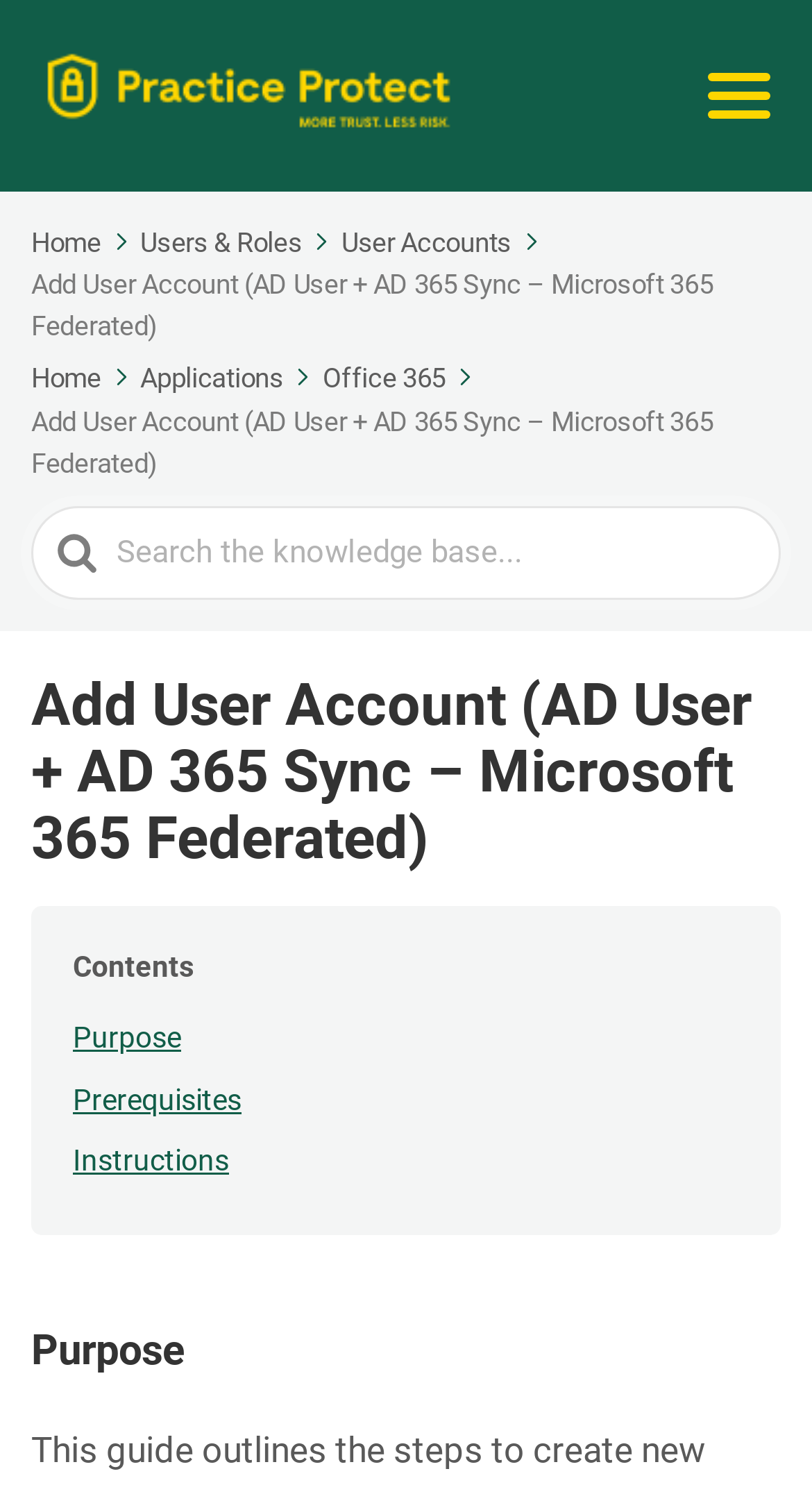Please provide the bounding box coordinates for the element that needs to be clicked to perform the following instruction: "View 'Instructions'". The coordinates should be given as four float numbers between 0 and 1, i.e., [left, top, right, bottom].

[0.09, 0.762, 0.91, 0.804]